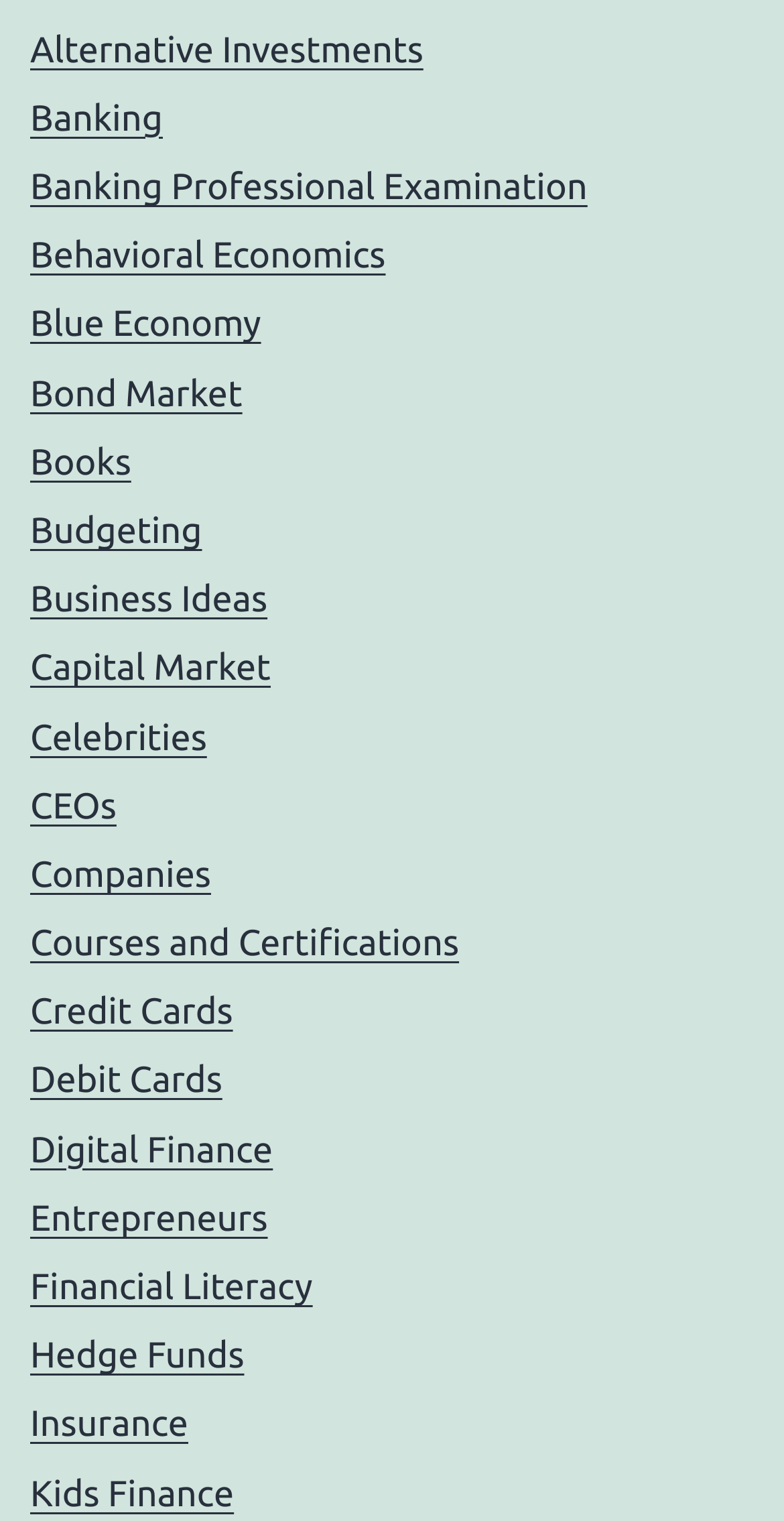Determine the bounding box coordinates of the clickable element to achieve the following action: 'Explore Alternative Investments'. Provide the coordinates as four float values between 0 and 1, formatted as [left, top, right, bottom].

[0.038, 0.019, 0.54, 0.046]